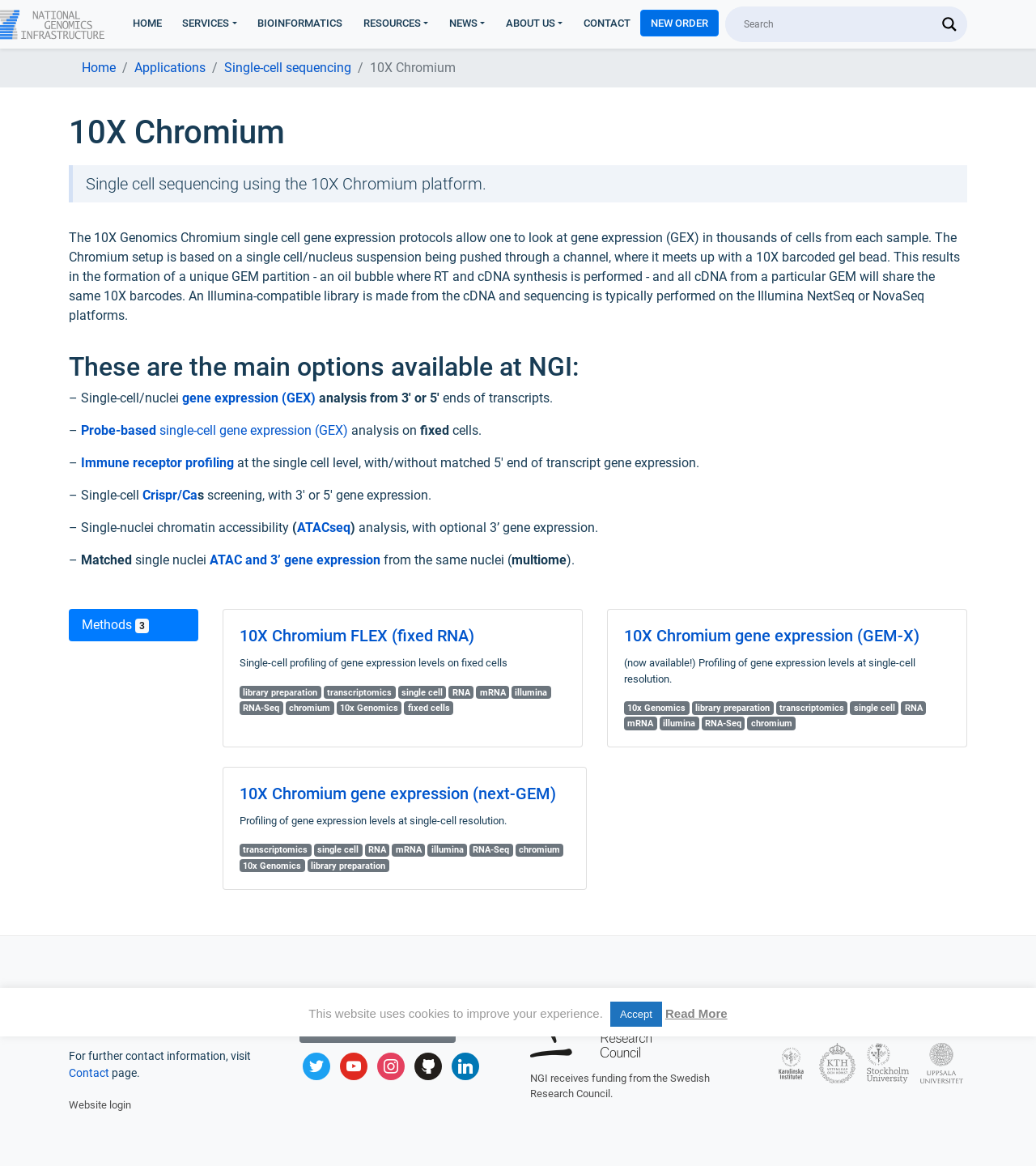Please identify the bounding box coordinates of the element's region that needs to be clicked to fulfill the following instruction: "Click on the '10X Chromium FLEX (fixed RNA)' link". The bounding box coordinates should consist of four float numbers between 0 and 1, i.e., [left, top, right, bottom].

[0.231, 0.537, 0.546, 0.554]